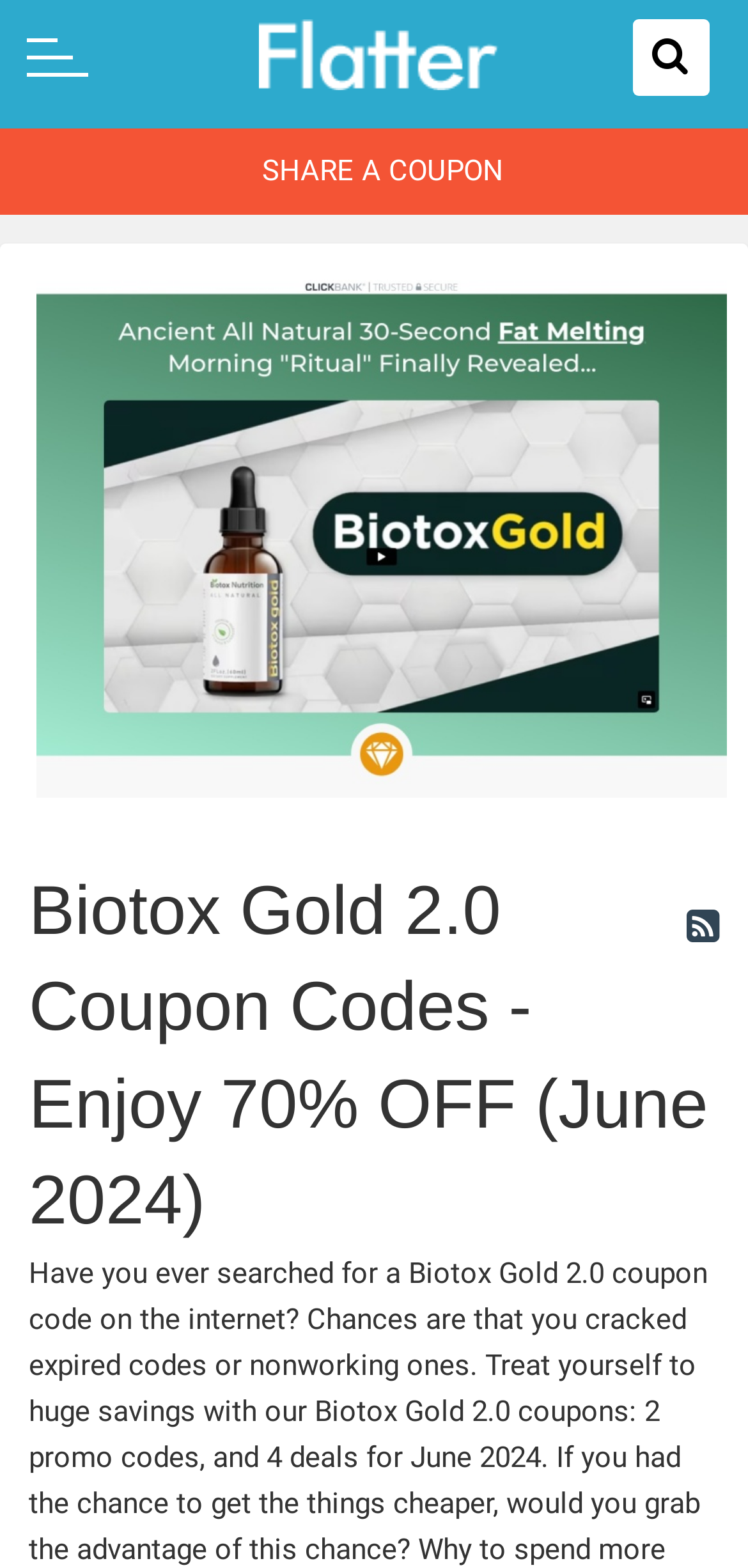Can you extract the primary headline text from the webpage?

Biotox Gold 2.0 Coupon Codes - Enjoy 70% OFF (June 2024)